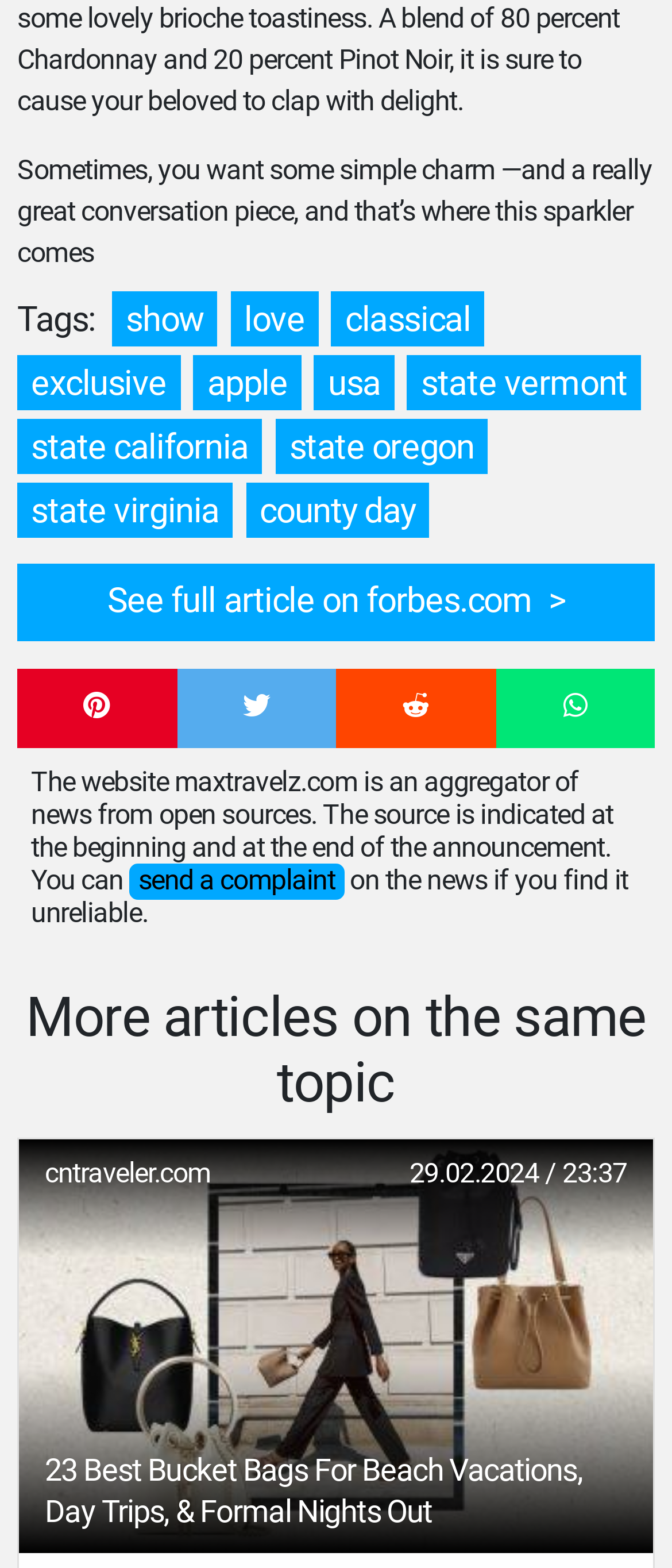Locate the bounding box coordinates of the element you need to click to accomplish the task described by this instruction: "Click on the 'show' link".

[0.167, 0.186, 0.324, 0.221]